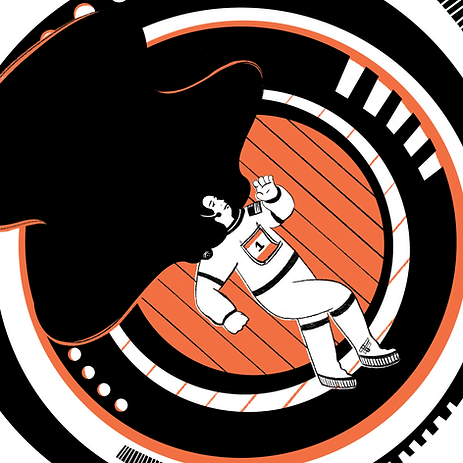Generate an elaborate caption for the image.

The image features a dynamic illustration that captures the essence of space exploration and the challenges faced by astronauts. Centered in the composition is a stylized astronaut, depicted mid-motion, wearing a suit adorned with an emblem. The astronaut appears to be navigating through a circular pattern that evokes a sense of movement and rhythm, underscored by bold black and orange lines, which create a futuristic feel. The background elements, including concentric circles and graphic patterns, enhance the sense of depth and convey an immersive experience of space travel. This illustration is part of a series related to the "Tales from the Field" section of the February 2019 issue, illustrating the adventurous spirit and technological advancements associated with space missions.